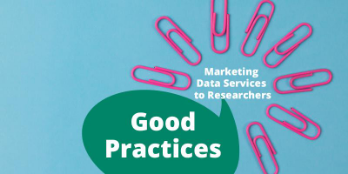What is written in the green speech bubble?
Look at the screenshot and respond with a single word or phrase.

Good Practices